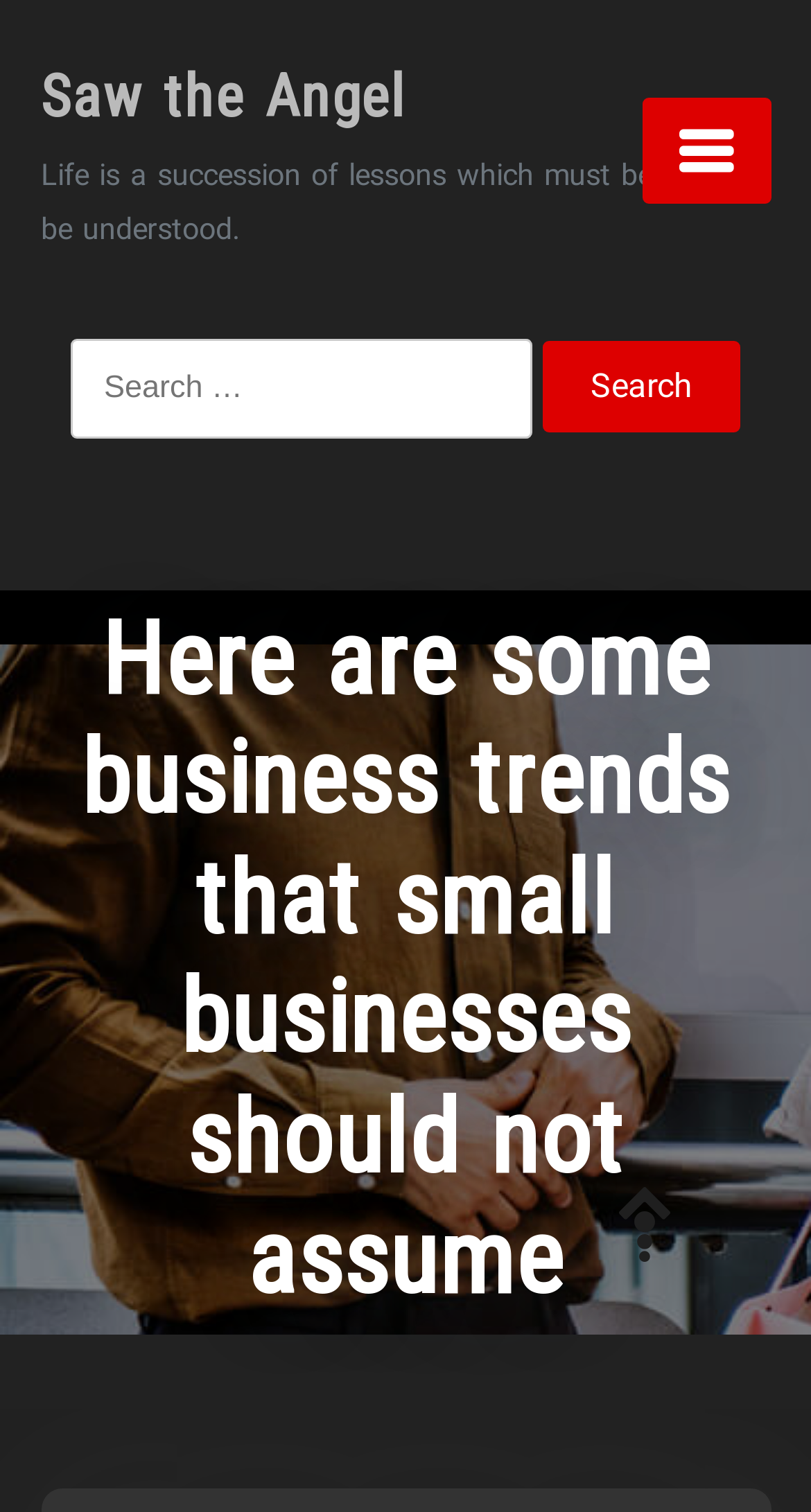What is the main topic of the webpage?
Using the visual information, respond with a single word or phrase.

Business trends